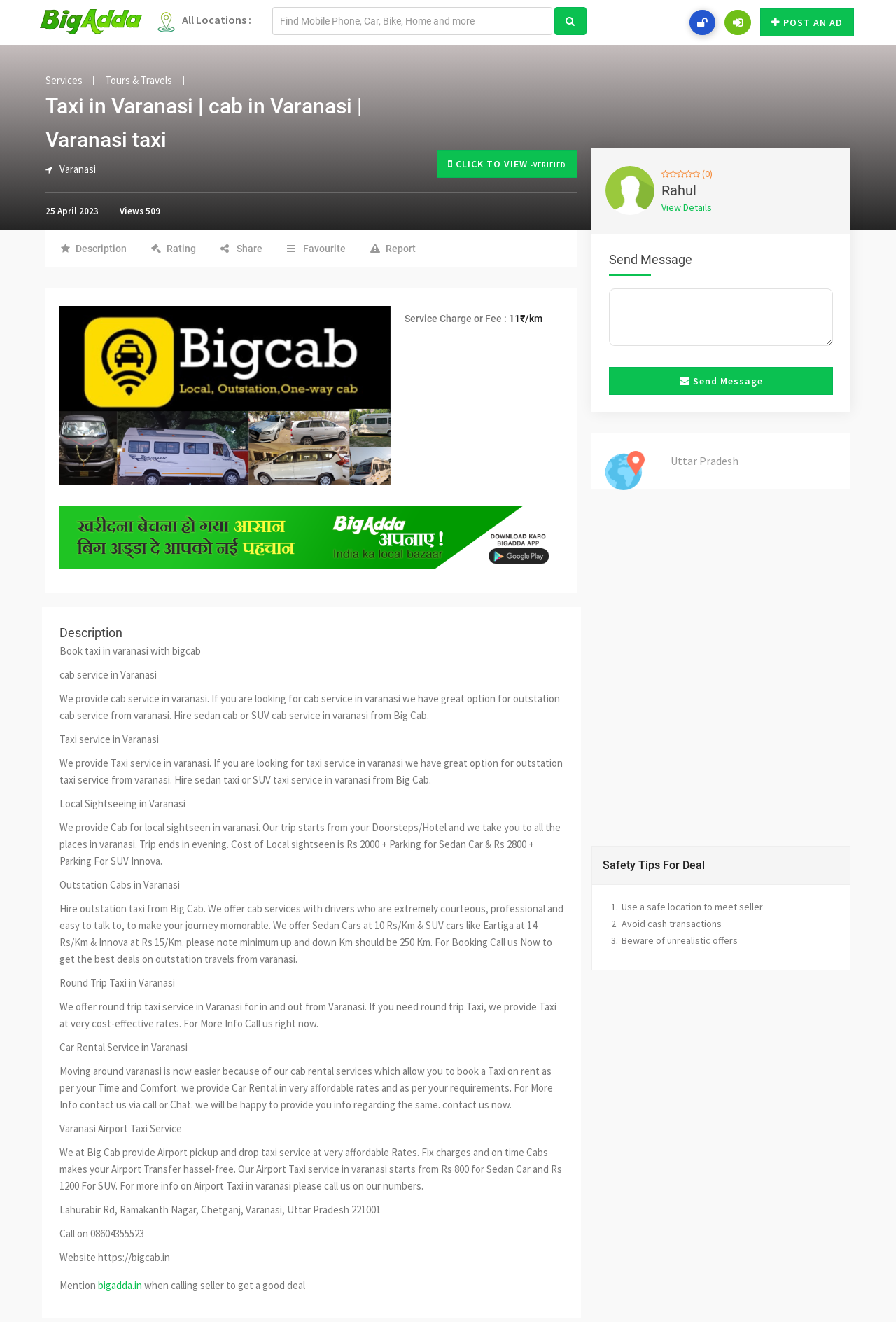Extract the main title from the webpage and generate its text.

Taxi in Varanasi | cab in Varanasi | Varanasi taxi